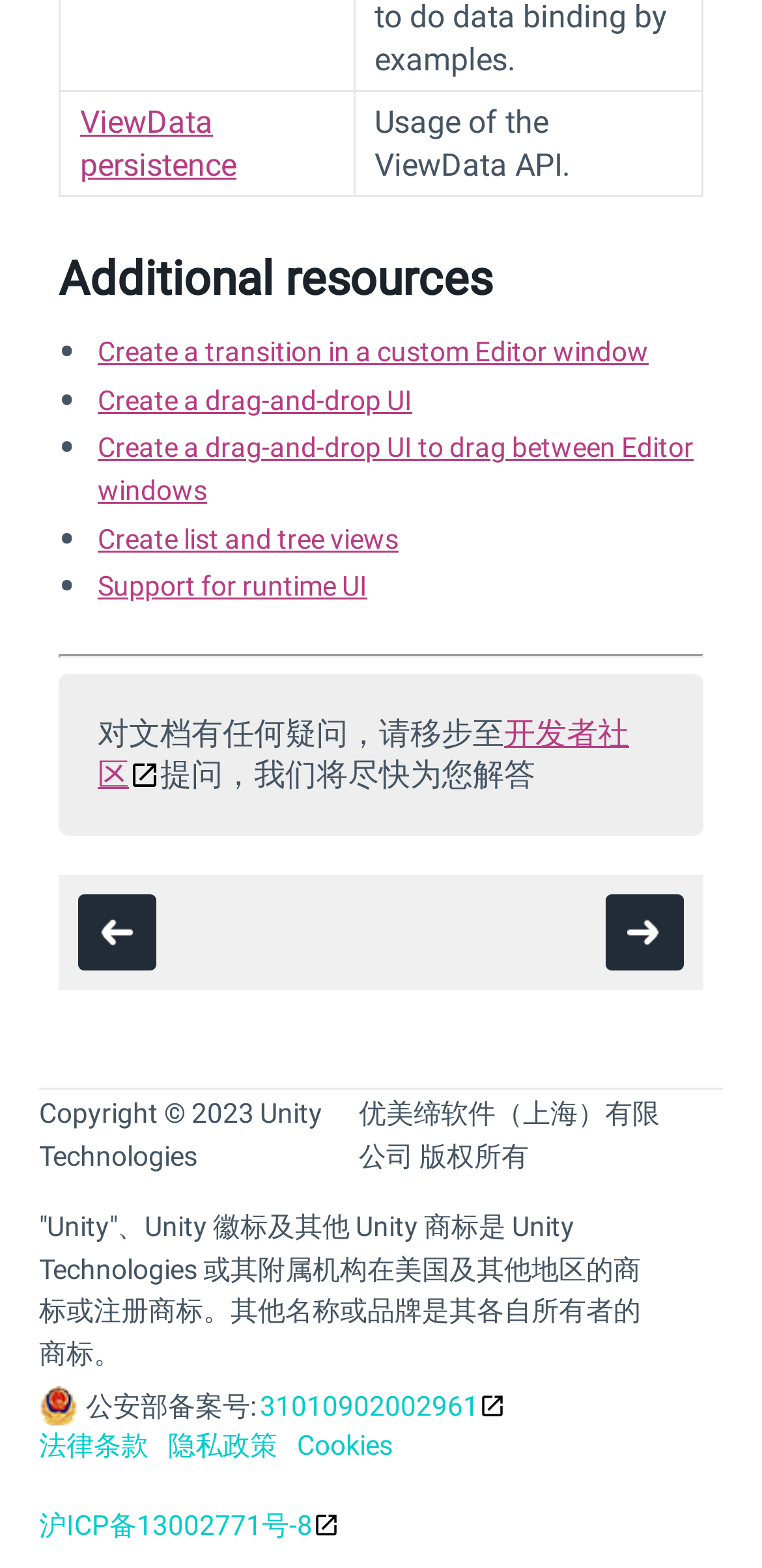How many links are there under the 'Additional resources' heading?
Please provide a single word or phrase as your answer based on the image.

5